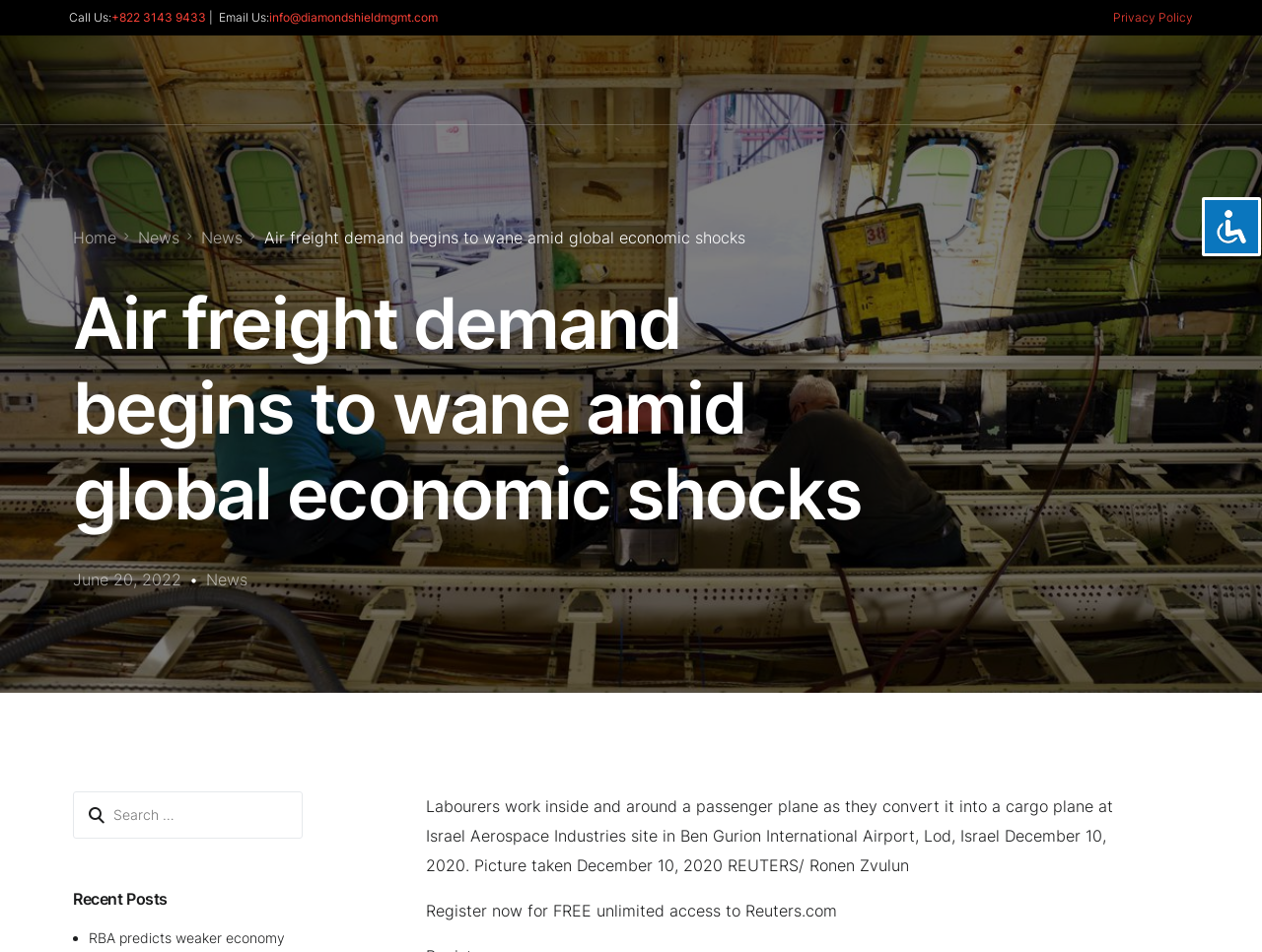Please find the bounding box coordinates of the clickable region needed to complete the following instruction: "View the company's Facebook page". The bounding box coordinates must consist of four float numbers between 0 and 1, i.e., [left, top, right, bottom].

[0.711, 0.072, 0.741, 0.093]